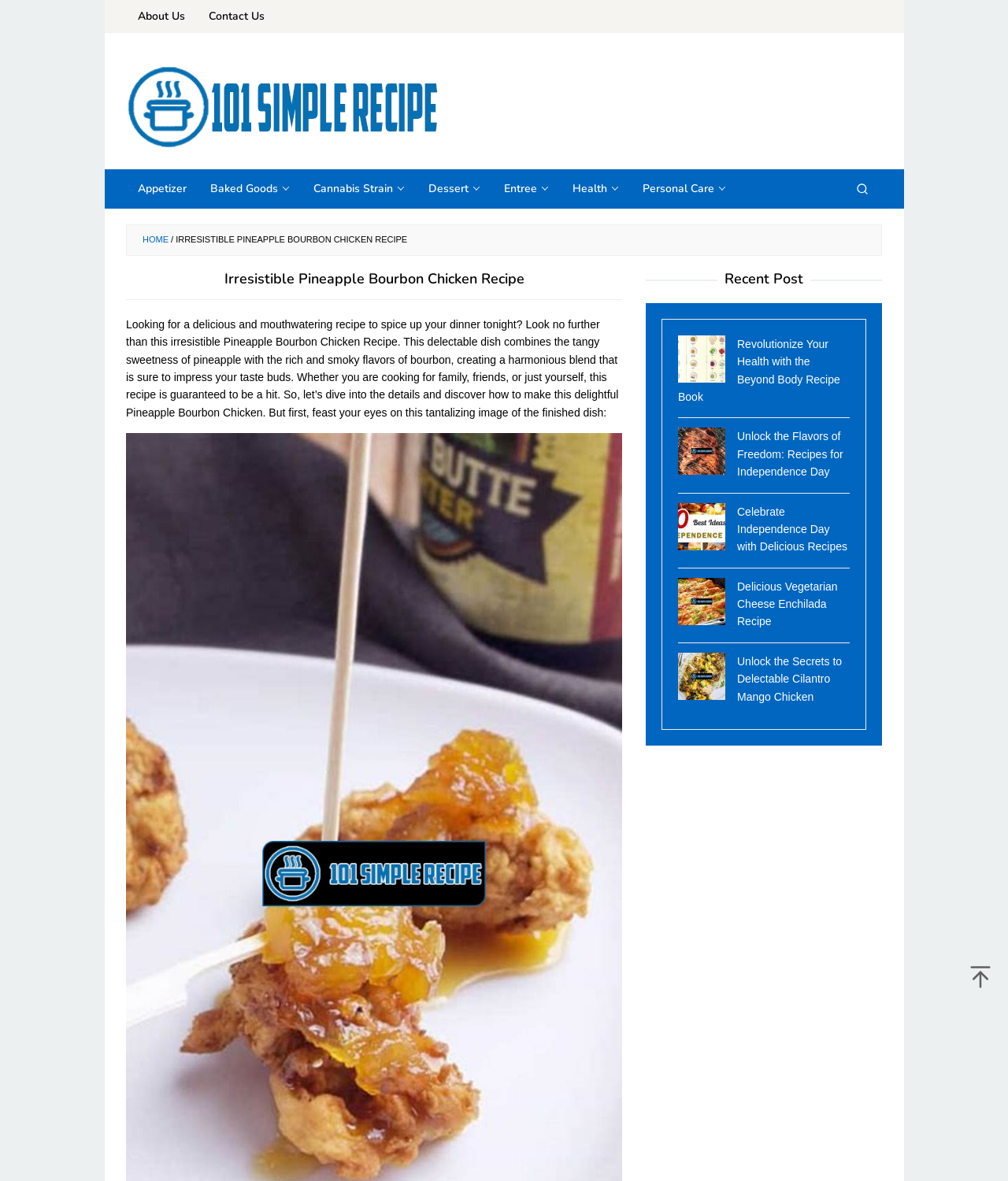Identify and extract the main heading of the webpage.

Irresistible Pineapple Bourbon Chicken Recipe